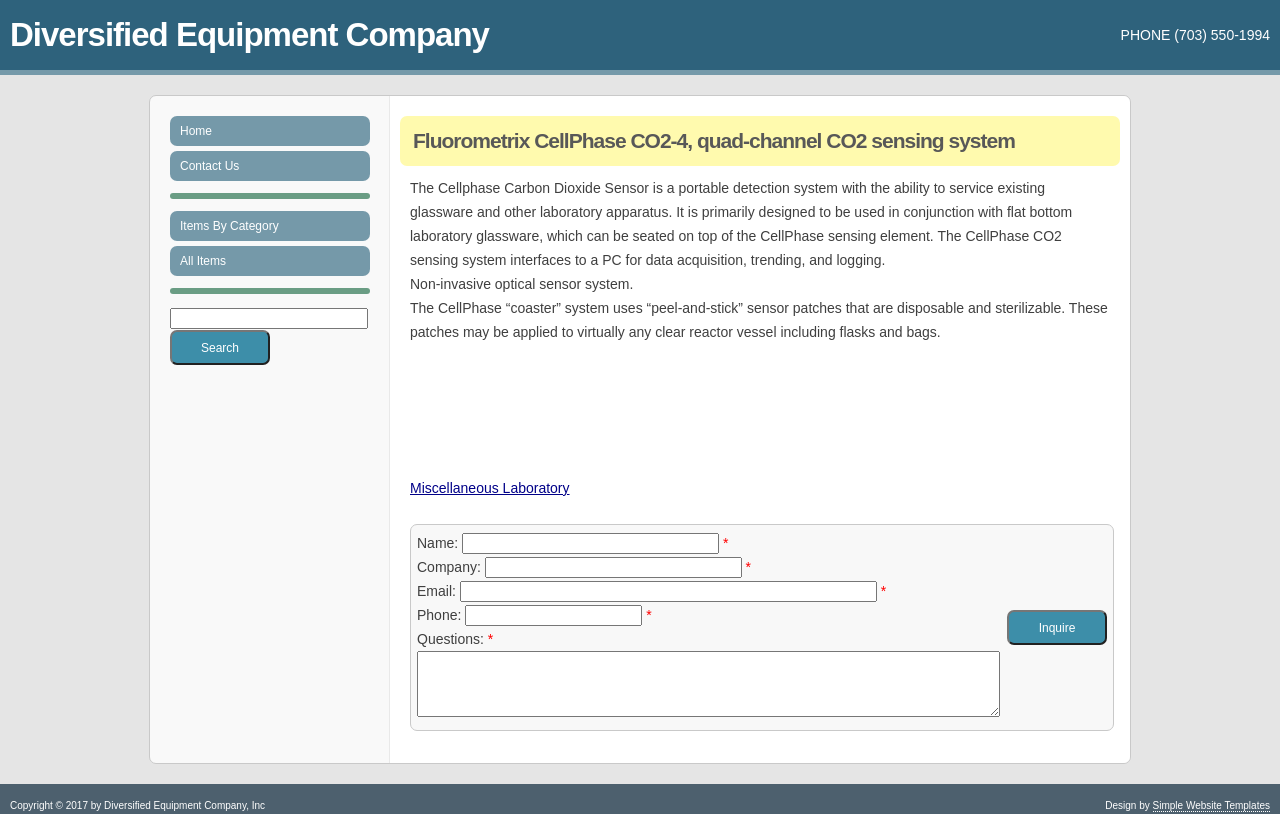Using the element description: "Home", determine the bounding box coordinates. The coordinates should be in the format [left, top, right, bottom], with values between 0 and 1.

[0.133, 0.143, 0.289, 0.179]